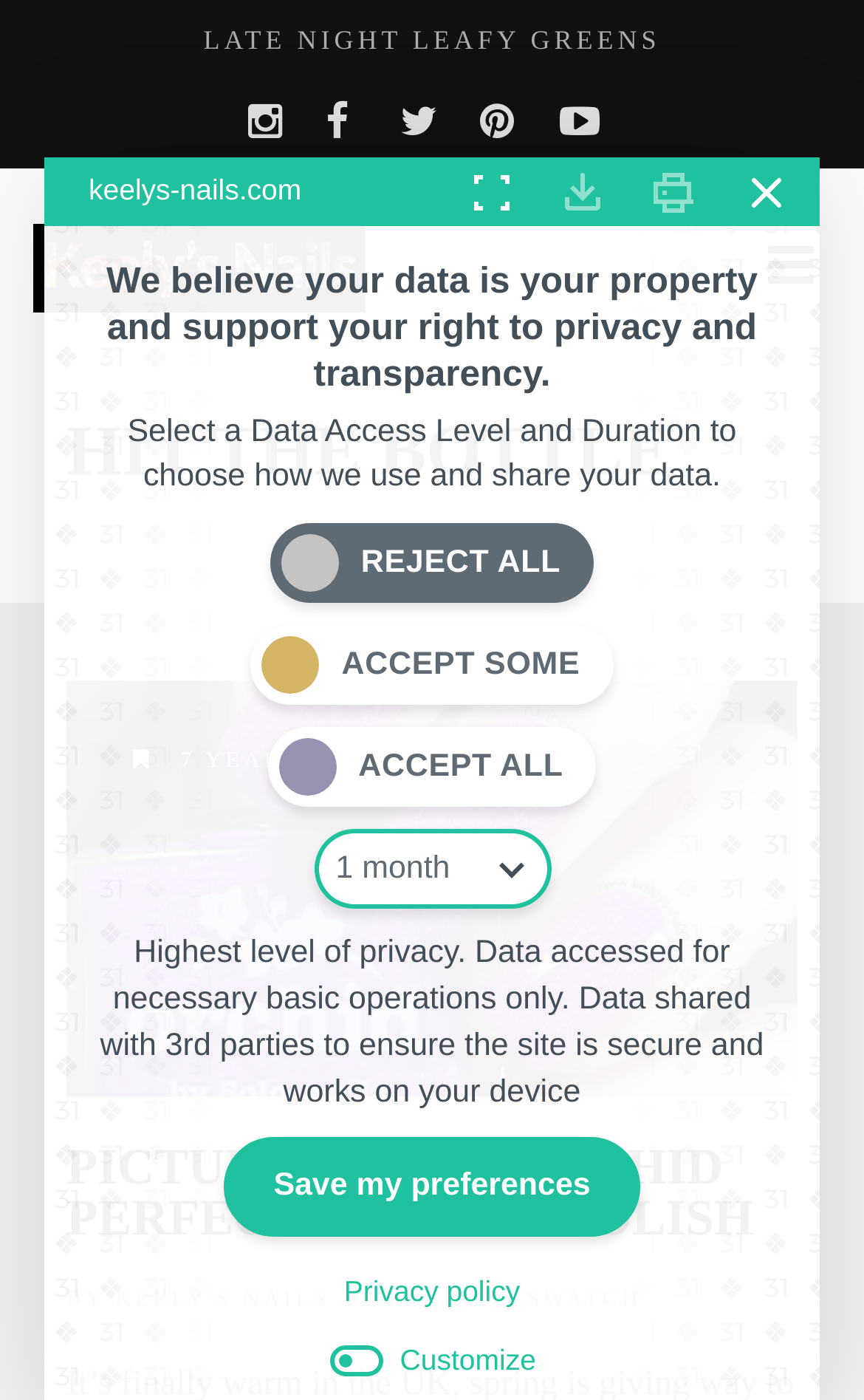Identify the bounding box coordinates of the specific part of the webpage to click to complete this instruction: "Click on the 'TURQUOISE NAIL ART TUTORIAL' link".

[0.191, 0.076, 0.809, 0.098]